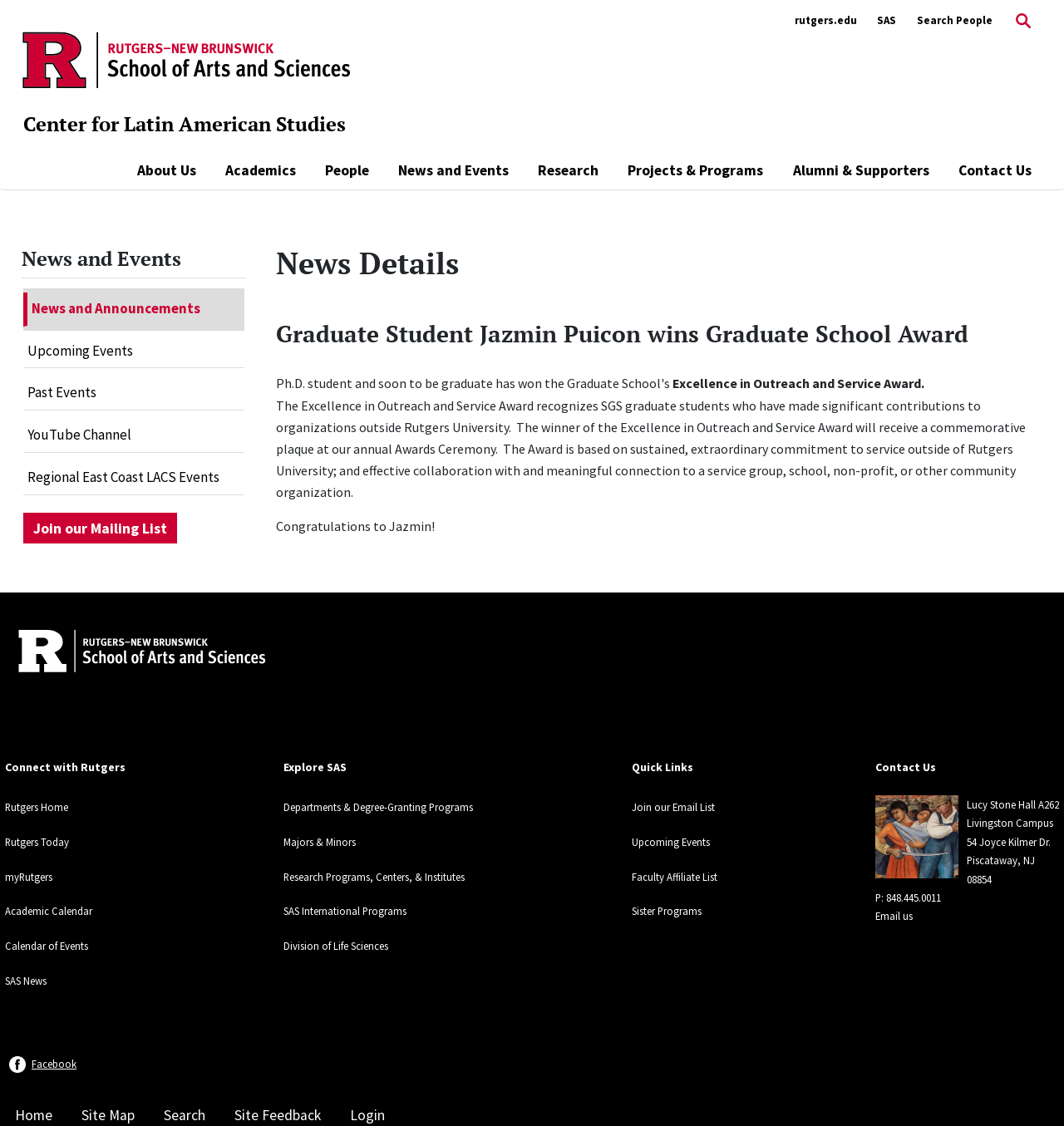What is the name of the university that the Center for Latin American Studies is a part of? Refer to the image and provide a one-word or short phrase answer.

Rutgers, The State University of New Jersey